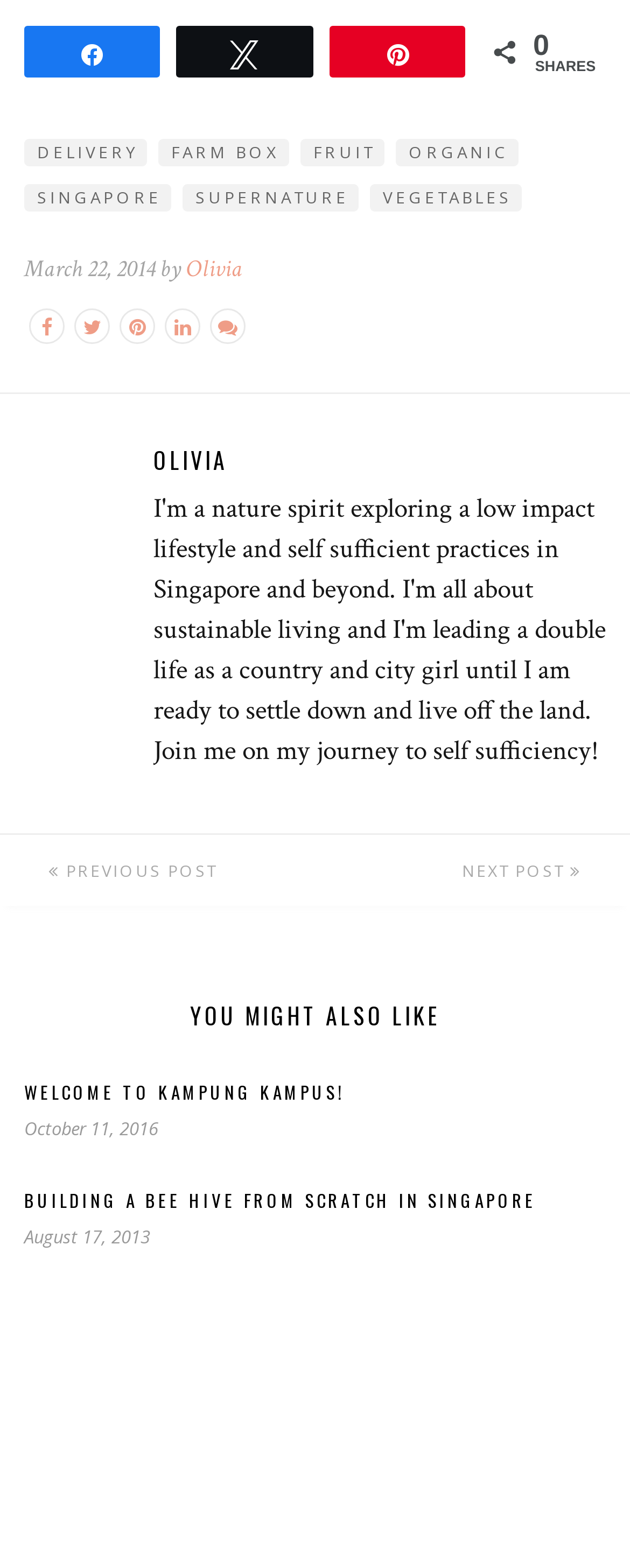Please identify the bounding box coordinates of the element on the webpage that should be clicked to follow this instruction: "Explore Kampung Kampus". The bounding box coordinates should be given as four float numbers between 0 and 1, formatted as [left, top, right, bottom].

[0.038, 0.688, 0.549, 0.704]